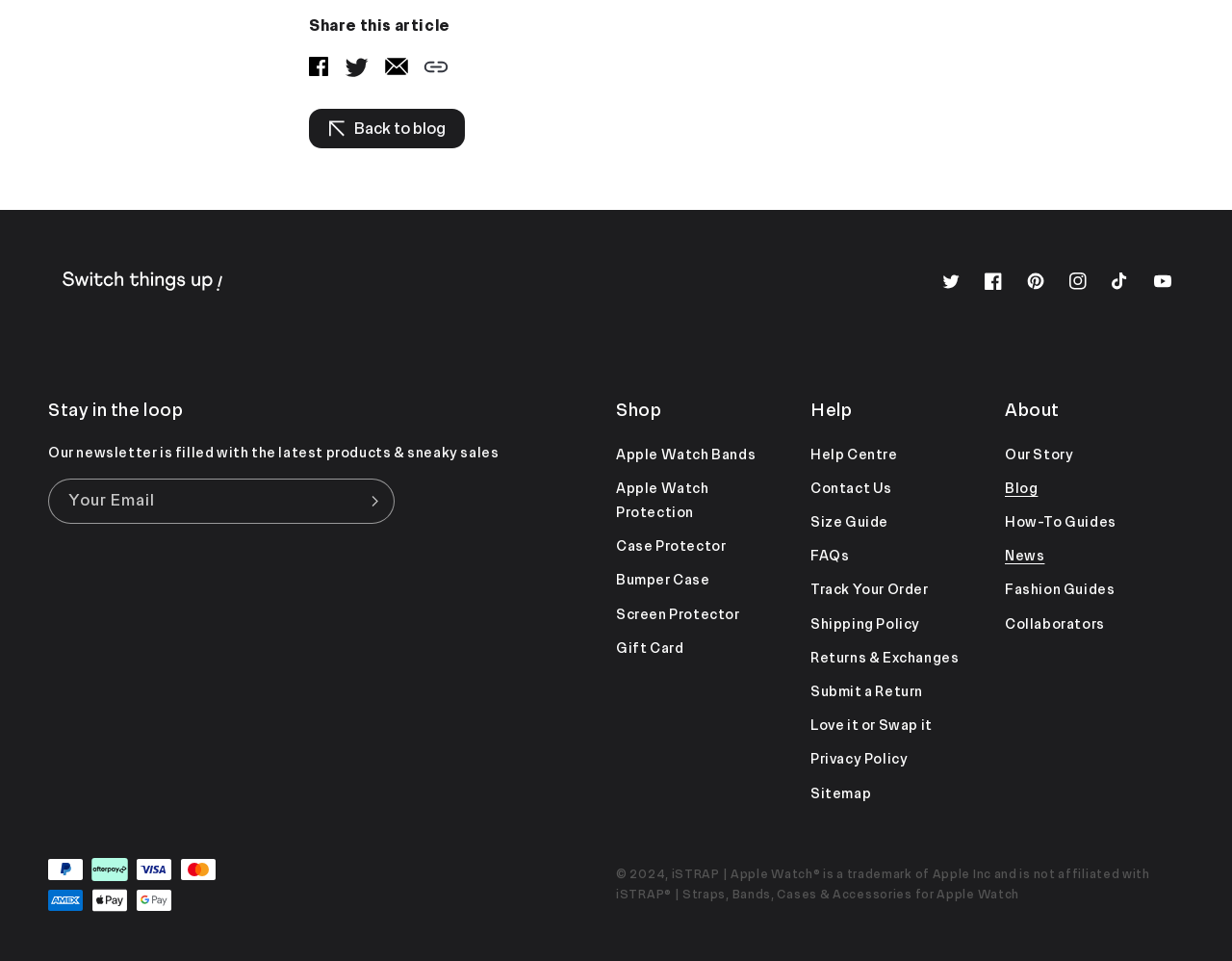Find the bounding box coordinates of the element I should click to carry out the following instruction: "Click the 'Help Centre' link".

[0.658, 0.461, 0.729, 0.491]